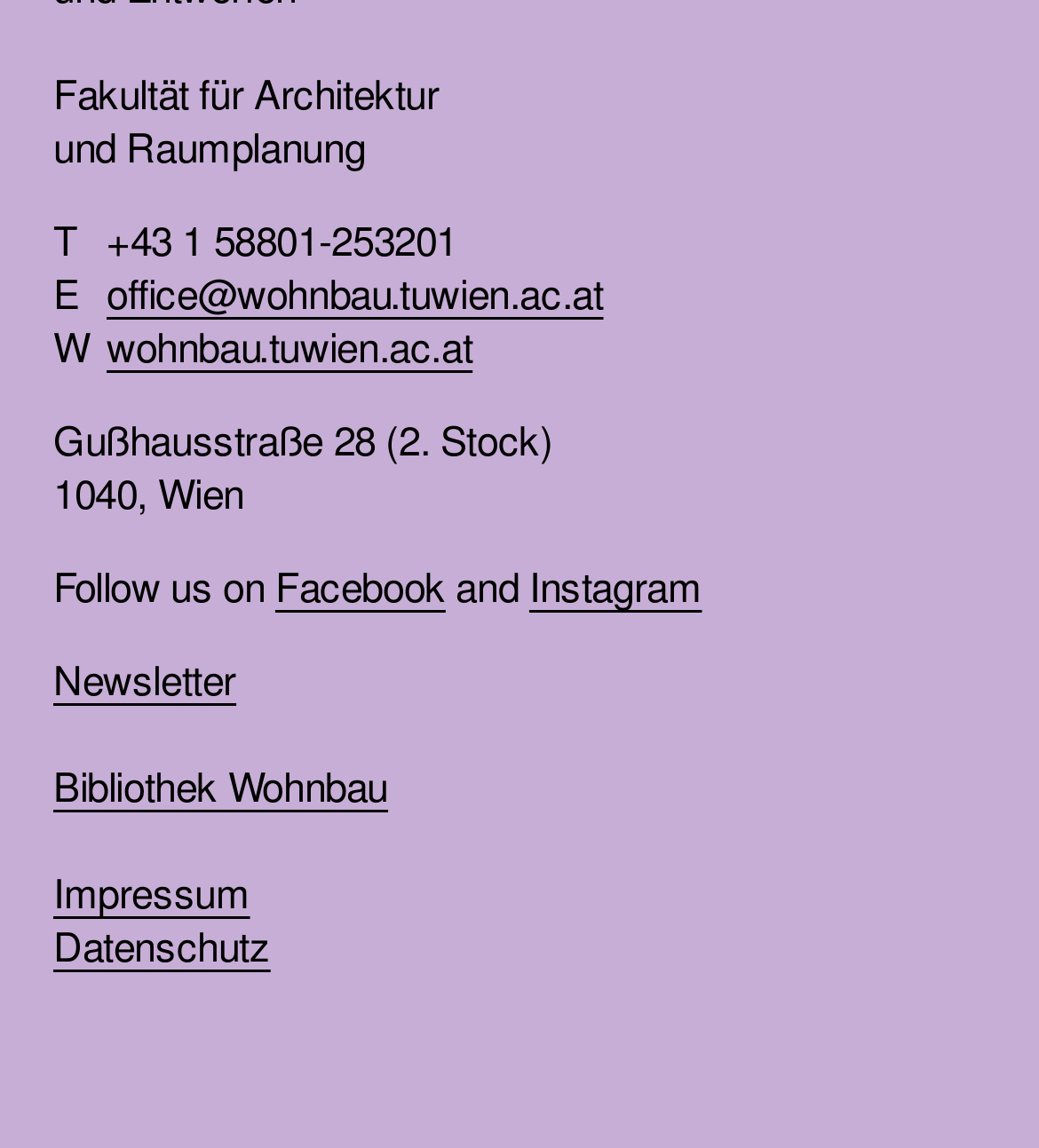Given the description "wohnbau.tuwien.ac.at", provide the bounding box coordinates of the corresponding UI element.

[0.103, 0.281, 0.455, 0.327]